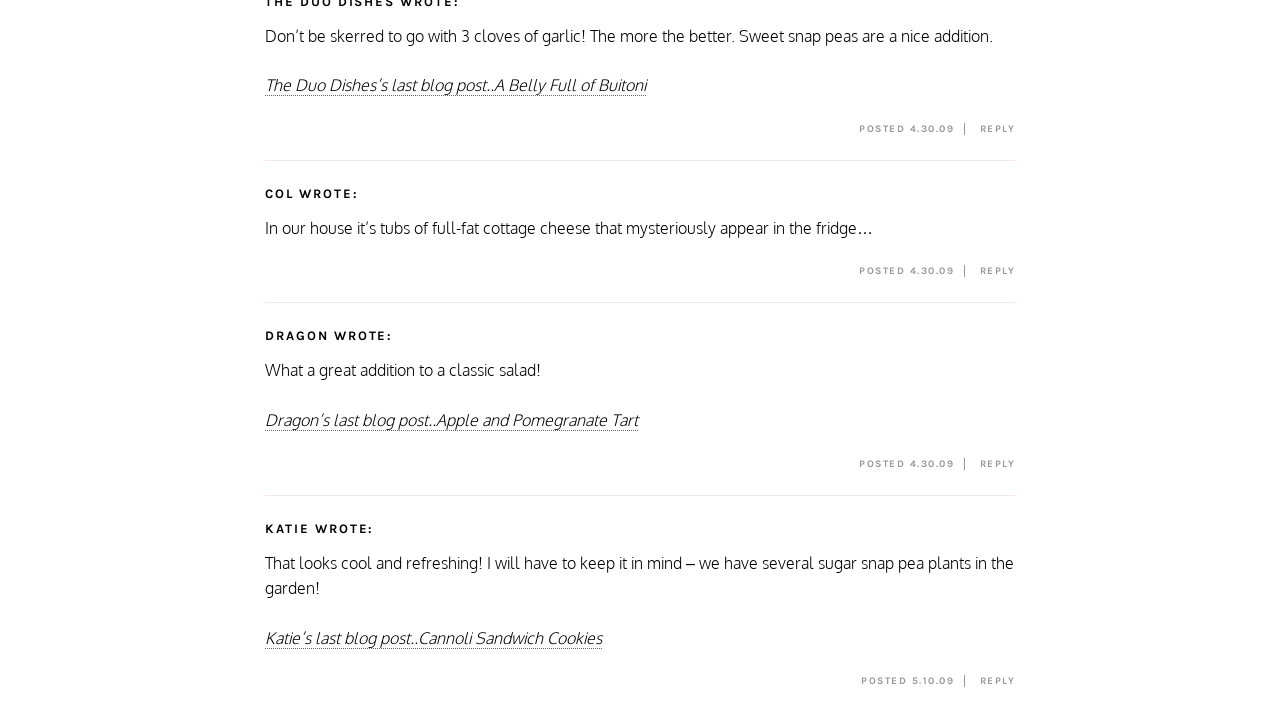What is the date of the first comment?
Please use the image to deliver a detailed and complete answer.

The date of the first comment is 4.30.09, as mentioned in the StaticText element 'POSTED 4.30.09' which is associated with the first comment.